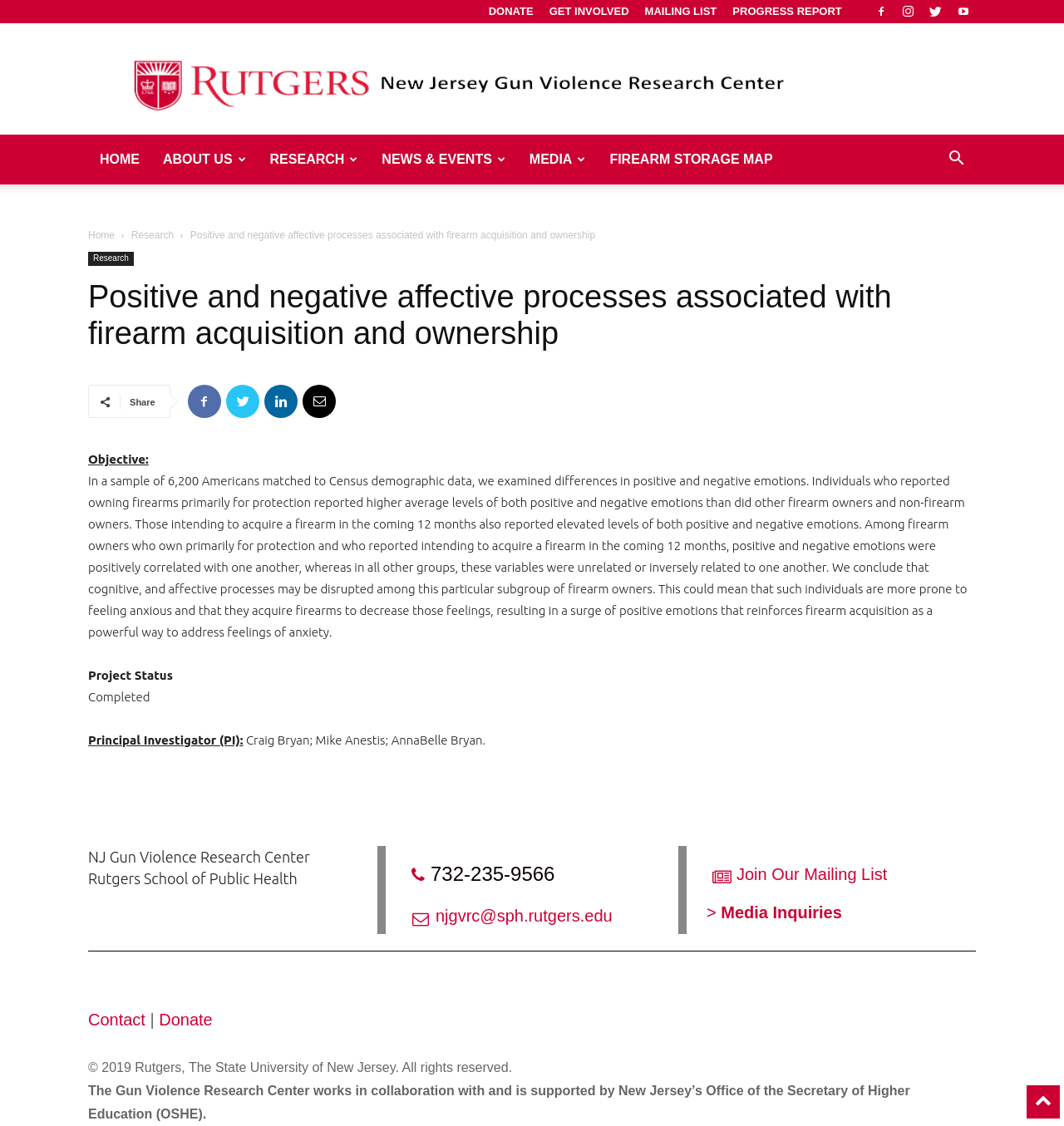Show the bounding box coordinates of the element that should be clicked to complete the task: "View the Firearm Storage Map".

[0.562, 0.12, 0.737, 0.164]